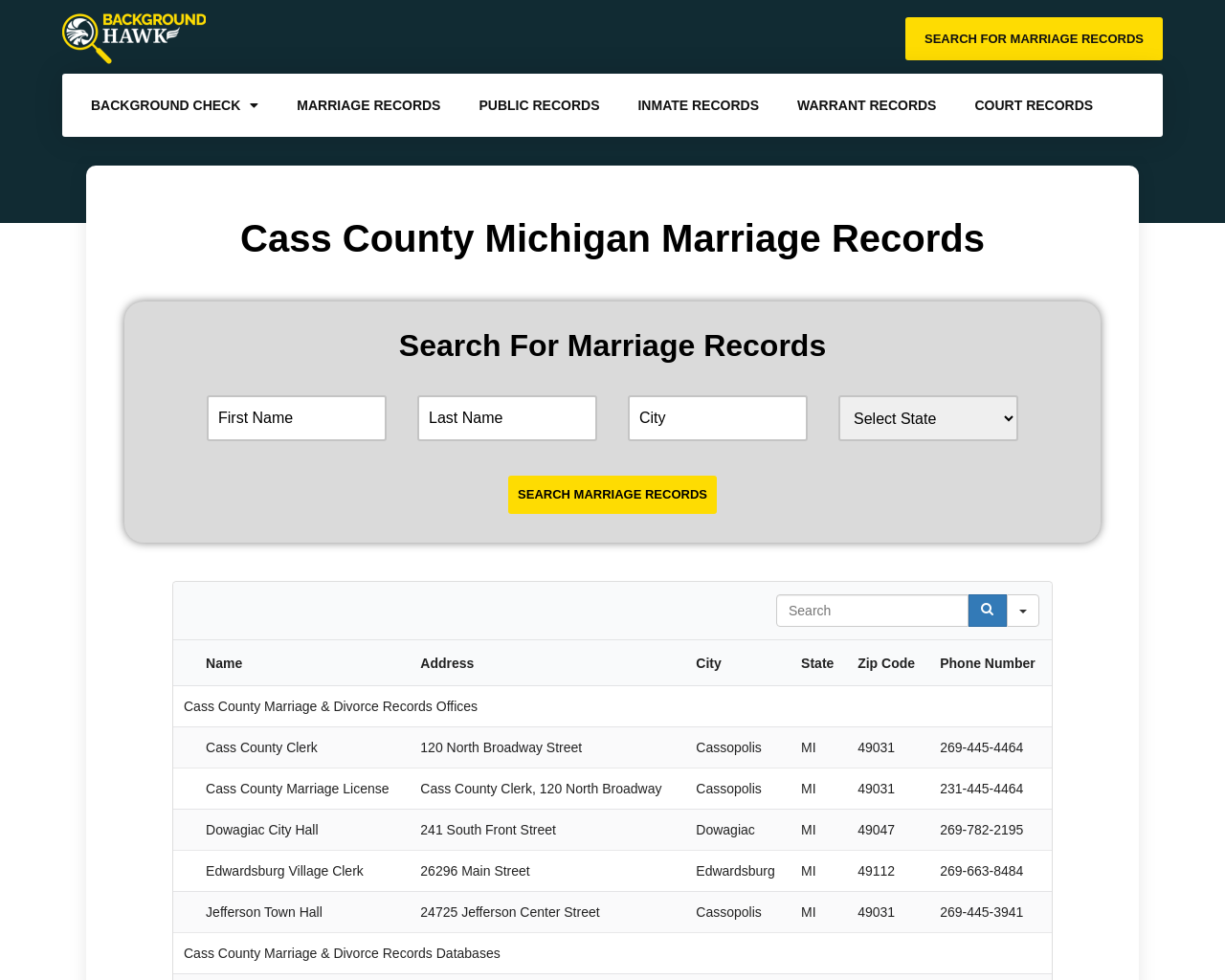Pinpoint the bounding box coordinates of the area that should be clicked to complete the following instruction: "Select a city". The coordinates must be given as four float numbers between 0 and 1, i.e., [left, top, right, bottom].

[0.684, 0.403, 0.831, 0.45]